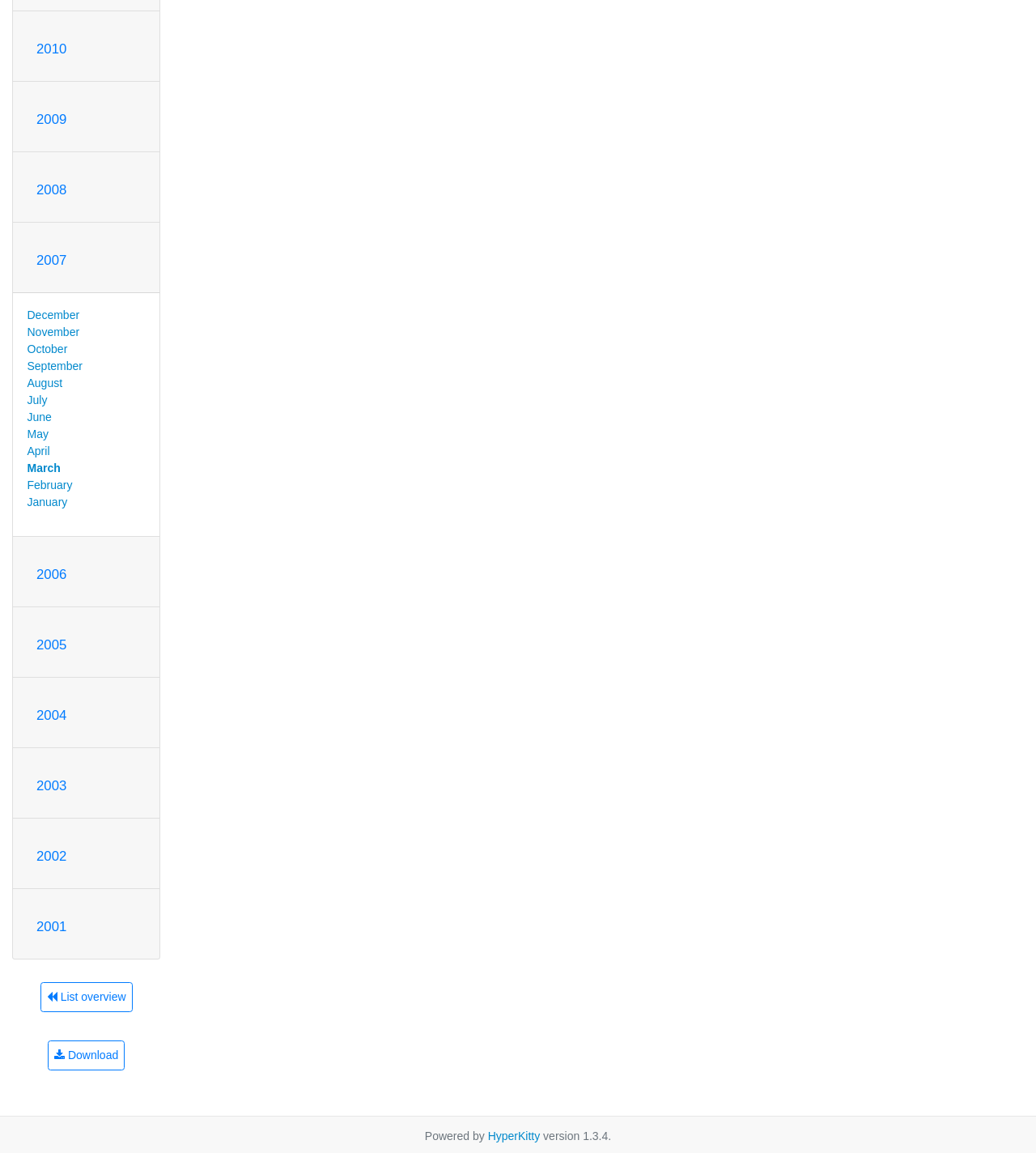Please determine the bounding box coordinates of the element's region to click for the following instruction: "Go to the HOME page".

None